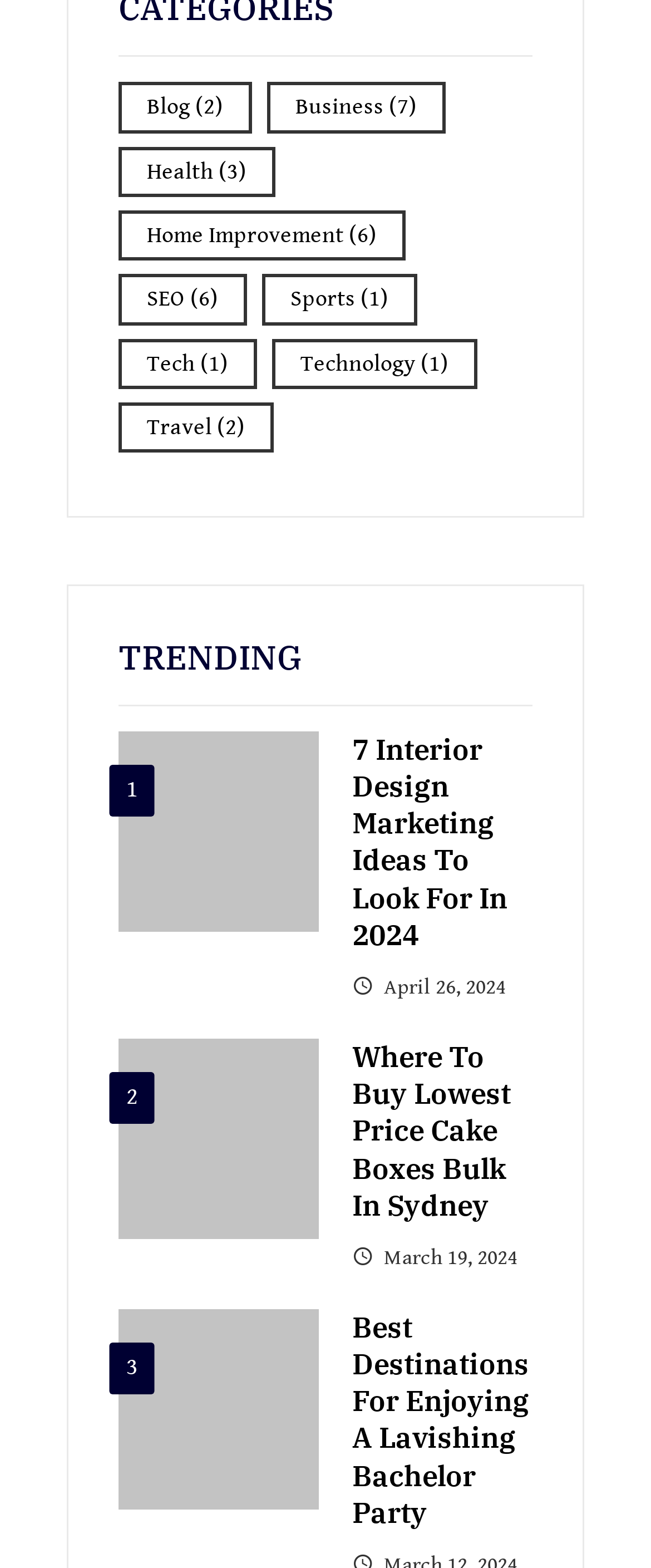Determine the bounding box coordinates for the area that should be clicked to carry out the following instruction: "Explore the 'Health' category".

[0.182, 0.093, 0.423, 0.126]